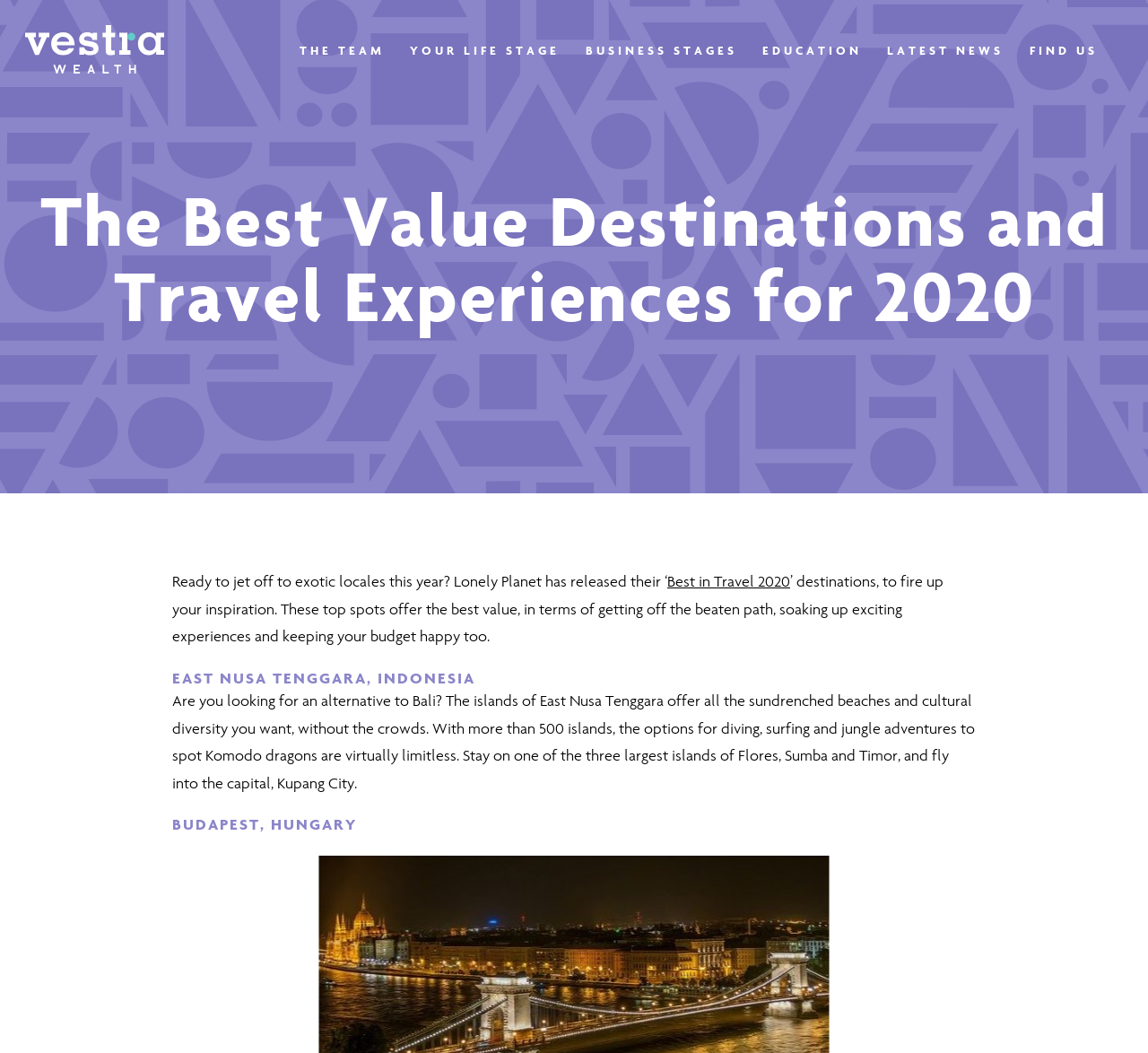Please identify the bounding box coordinates of the region to click in order to complete the task: "Visit the LATEST NEWS page". The coordinates must be four float numbers between 0 and 1, specified as [left, top, right, bottom].

[0.773, 0.04, 0.874, 0.055]